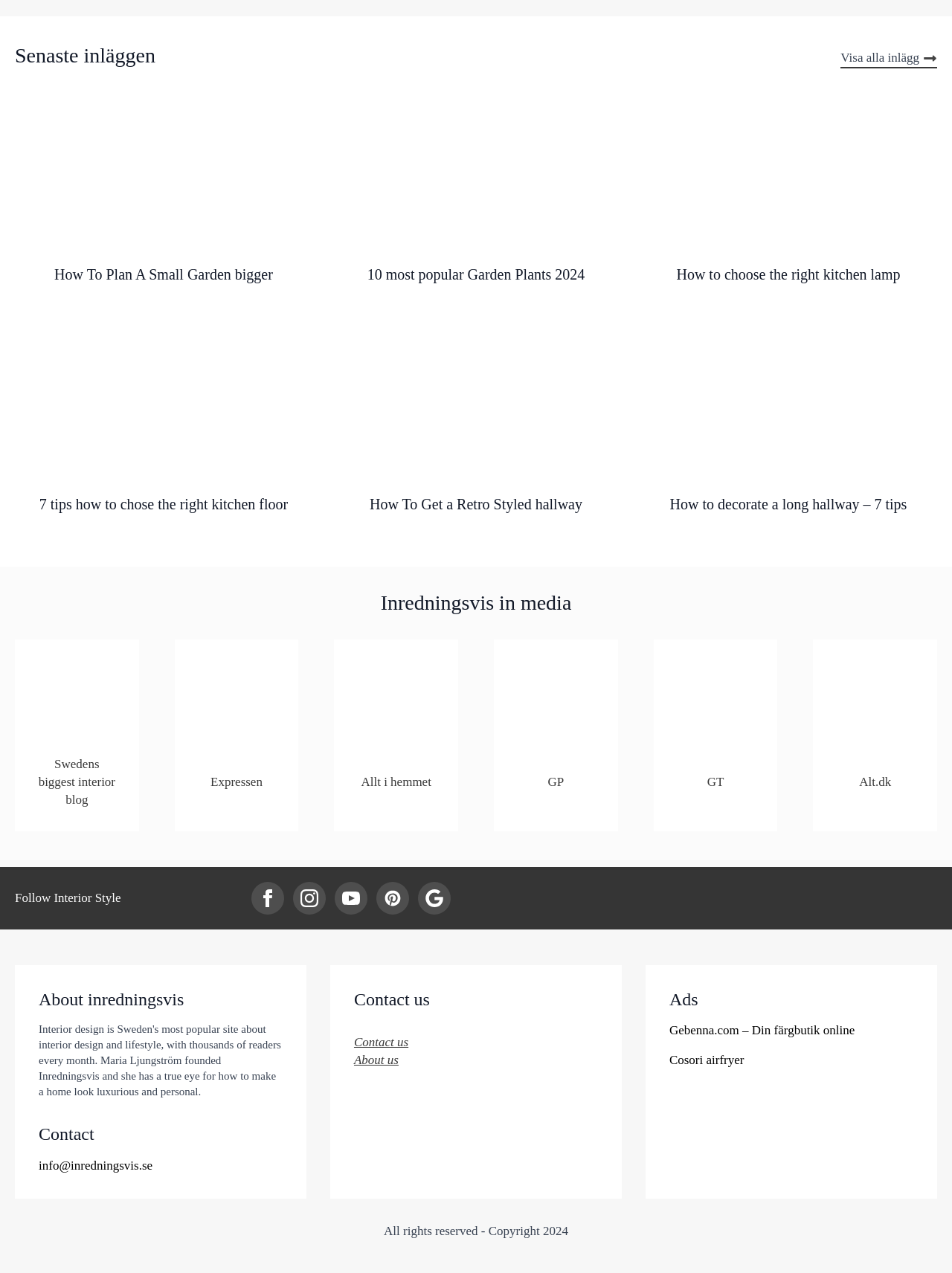Highlight the bounding box coordinates of the element that should be clicked to carry out the following instruction: "Follow Interior Style on Facebook". The coordinates must be given as four float numbers ranging from 0 to 1, i.e., [left, top, right, bottom].

[0.264, 0.693, 0.298, 0.718]